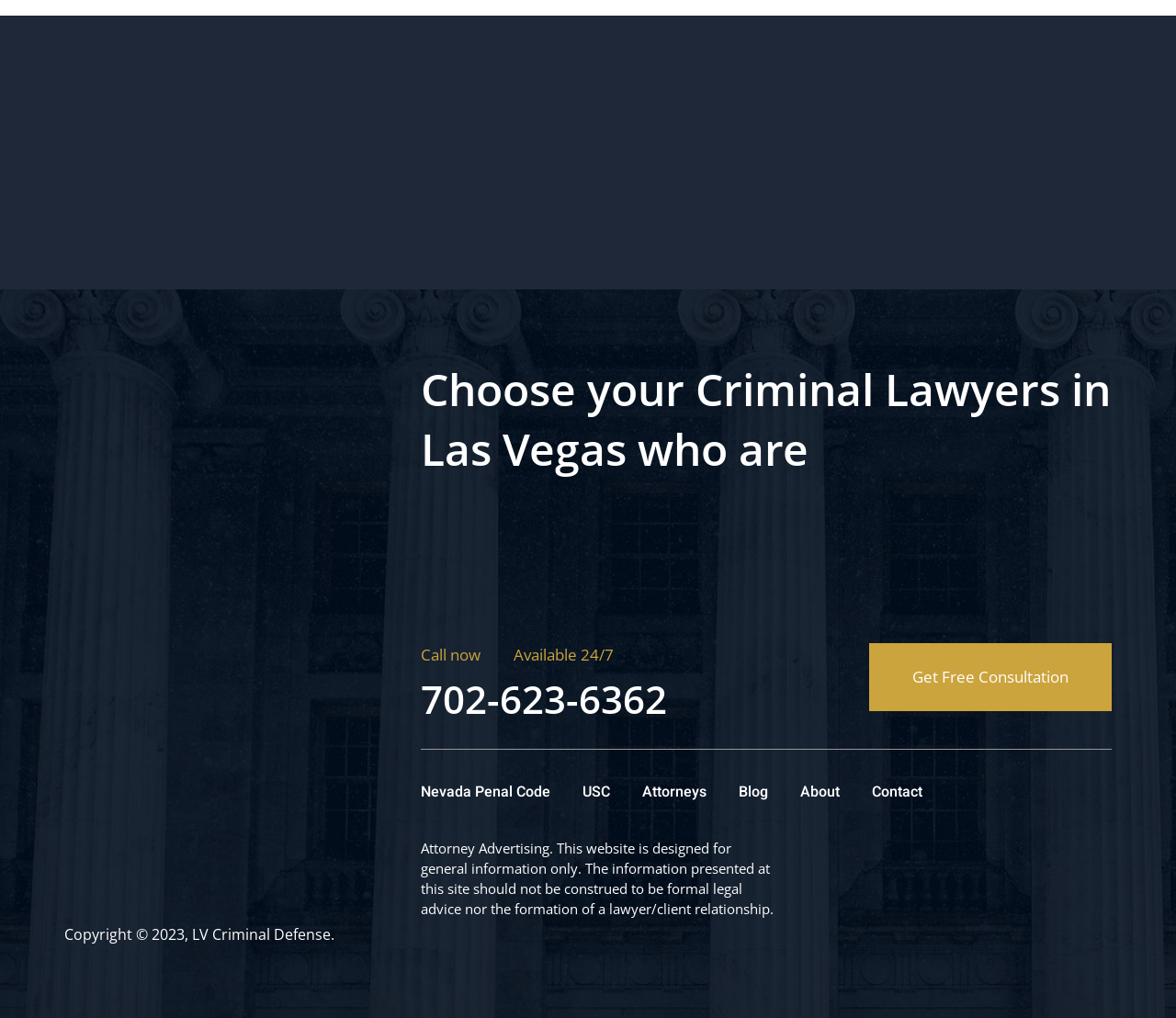Identify the bounding box of the UI component described as: "Contact".

[0.741, 0.767, 0.784, 0.789]